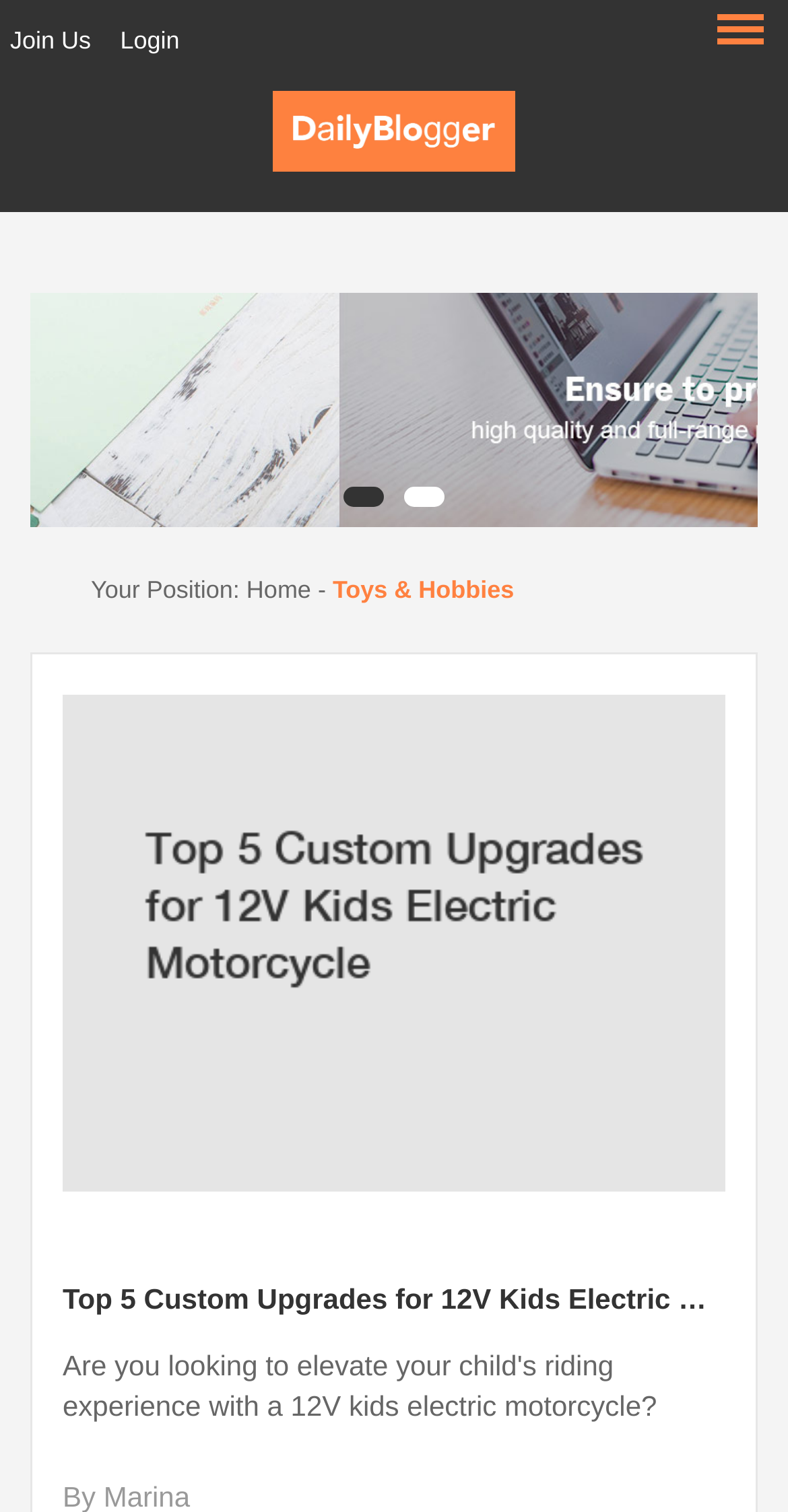Carefully examine the image and provide an in-depth answer to the question: What is the name of the blog?

The name of the blog can be found in the image element with the text 'Home - Dailyblogger's Blog' which appears twice on the webpage, once at the top and once in the middle.